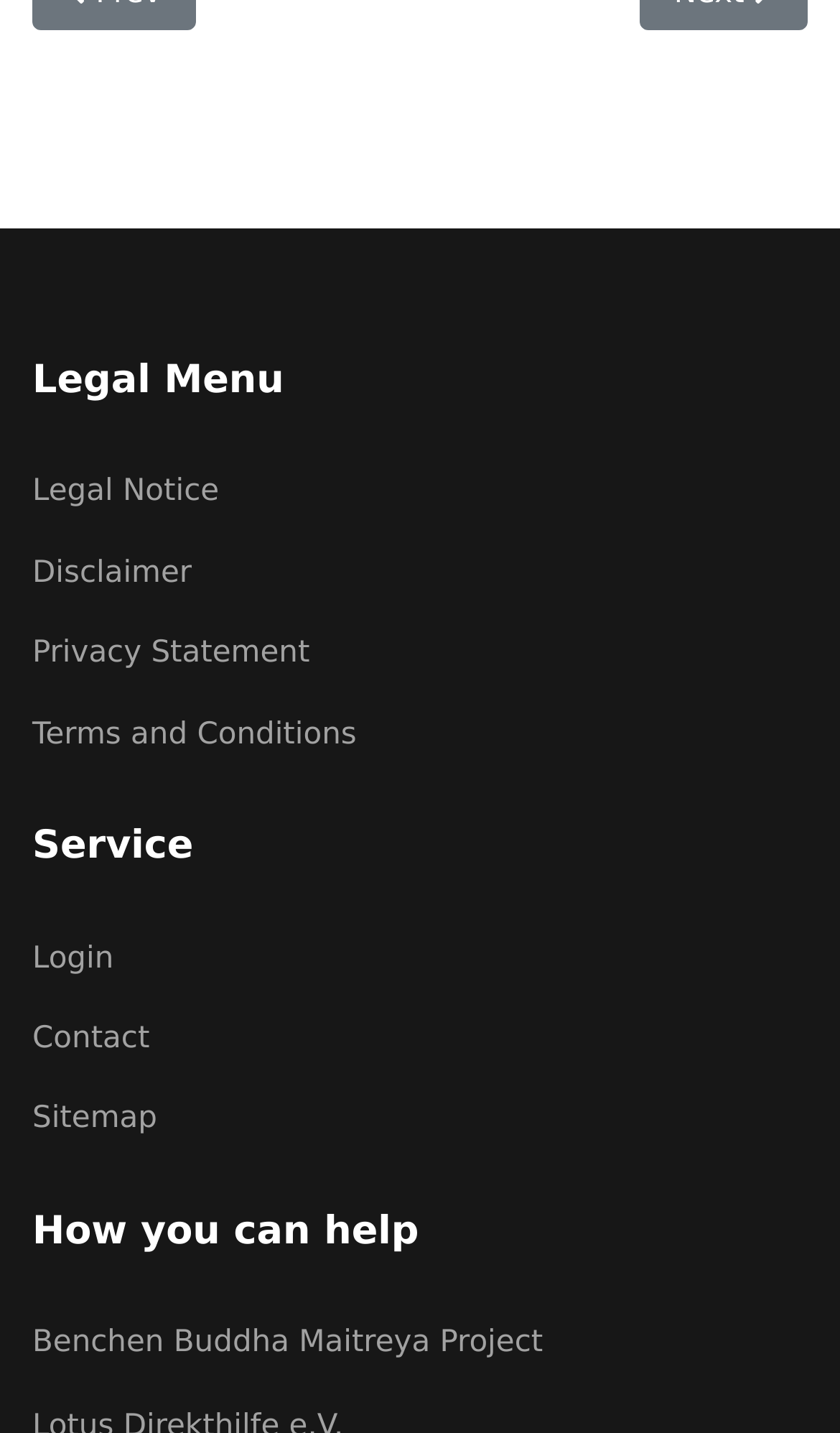Provide a one-word or one-phrase answer to the question:
How many headings are on this webpage?

3